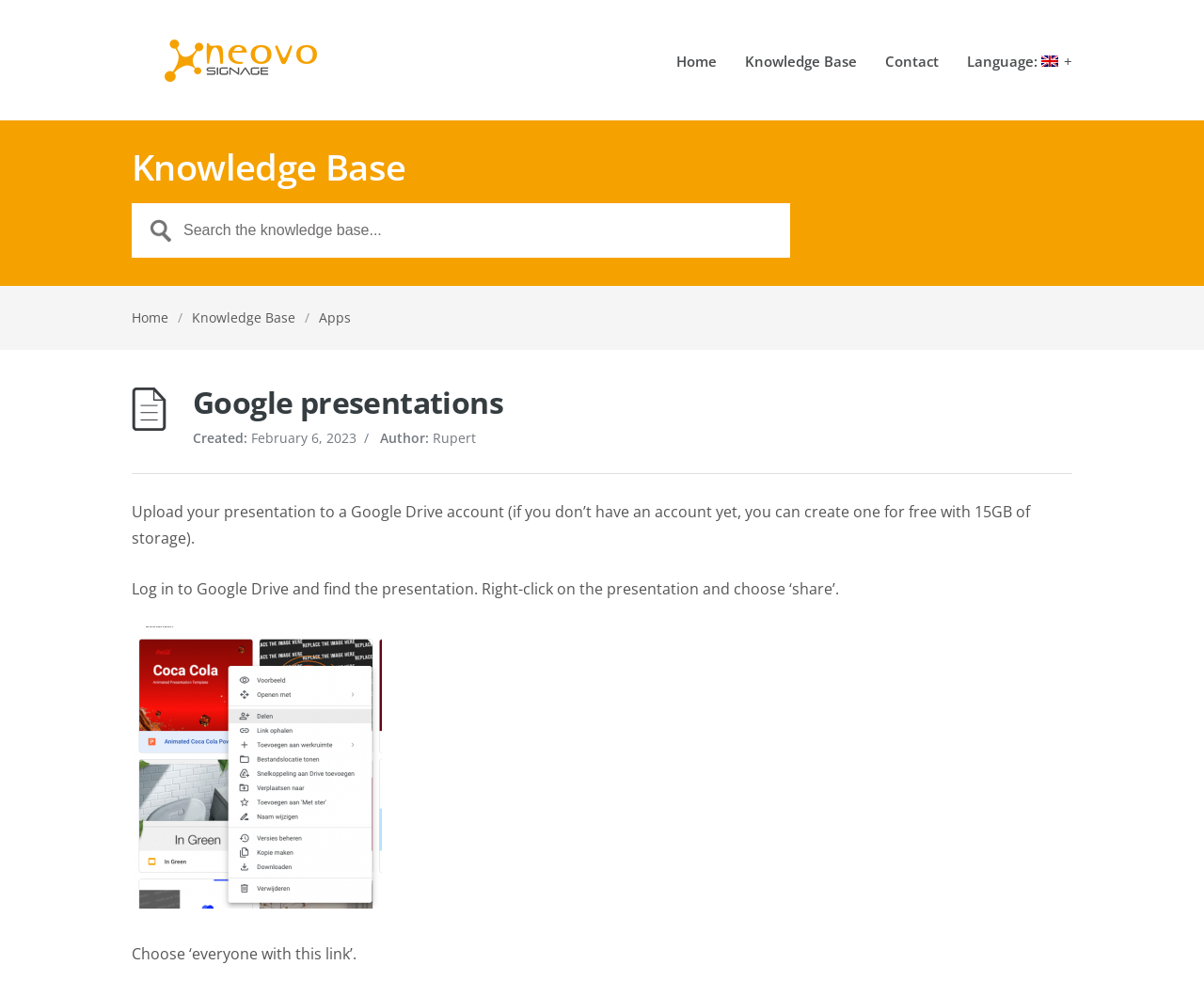What is the date the article was created?
Use the information from the screenshot to give a comprehensive response to the question.

I found the creation date of the article by looking at the section that describes the article's metadata, where it says 'Created: February 6, 2023'.